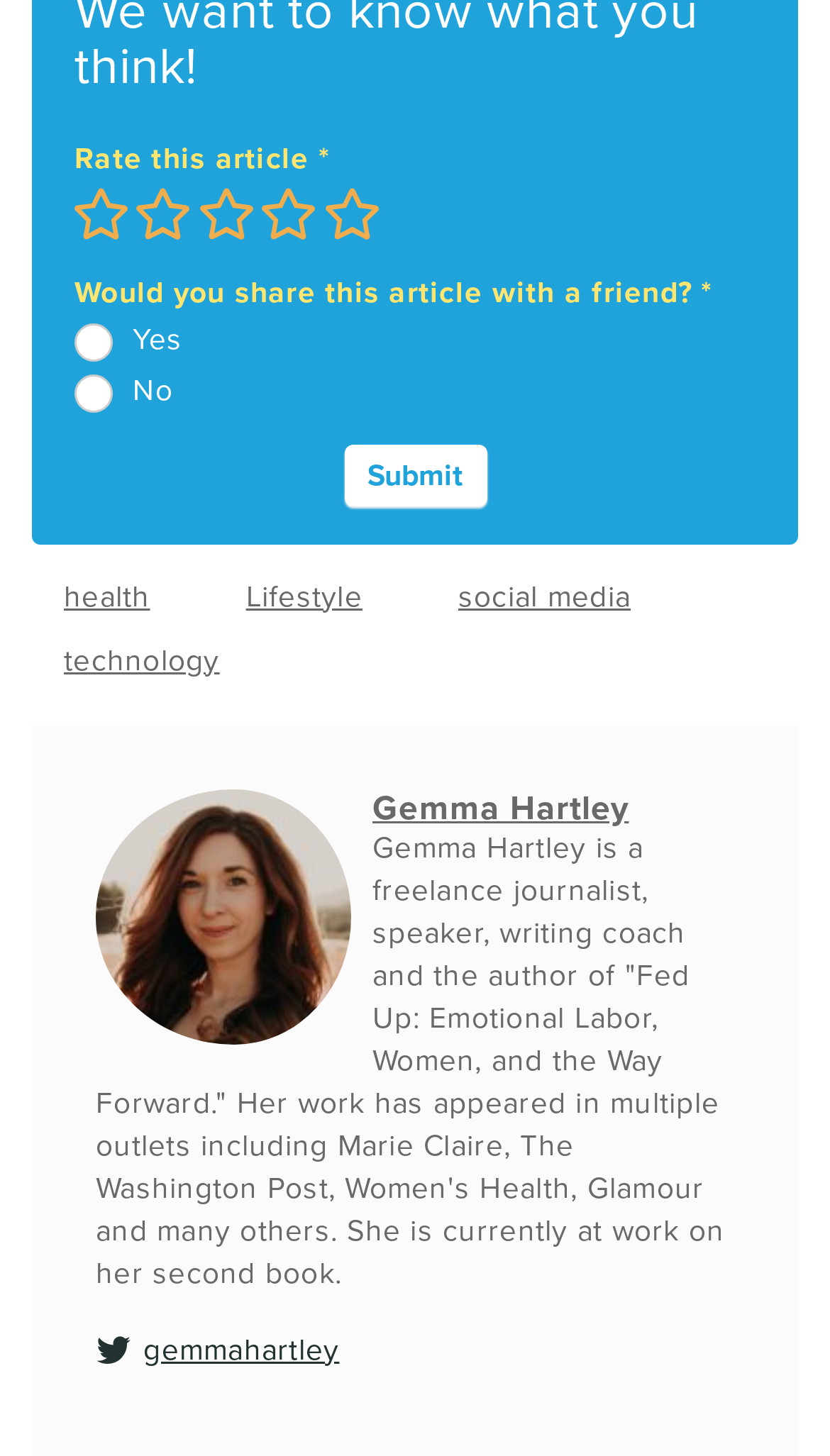Pinpoint the bounding box coordinates of the element that must be clicked to accomplish the following instruction: "Rate this article with 1 star". The coordinates should be in the format of four float numbers between 0 and 1, i.e., [left, top, right, bottom].

[0.09, 0.131, 0.123, 0.15]